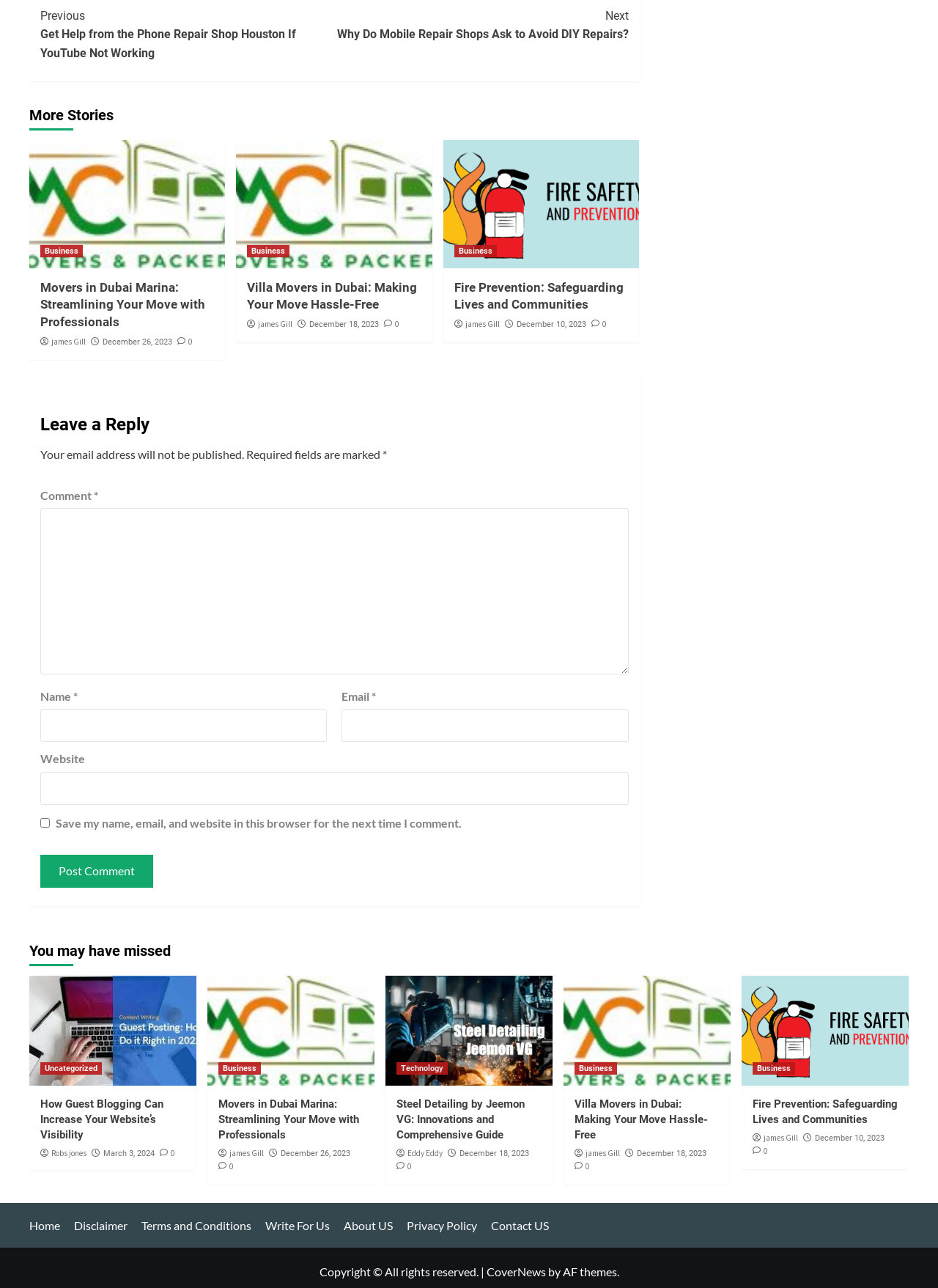Refer to the image and offer a detailed explanation in response to the question: What is the category of the third article?

I found the category of the third article by looking at the link elements under the third figure element. The link element with the text 'Business' is likely the category, so I extracted it.